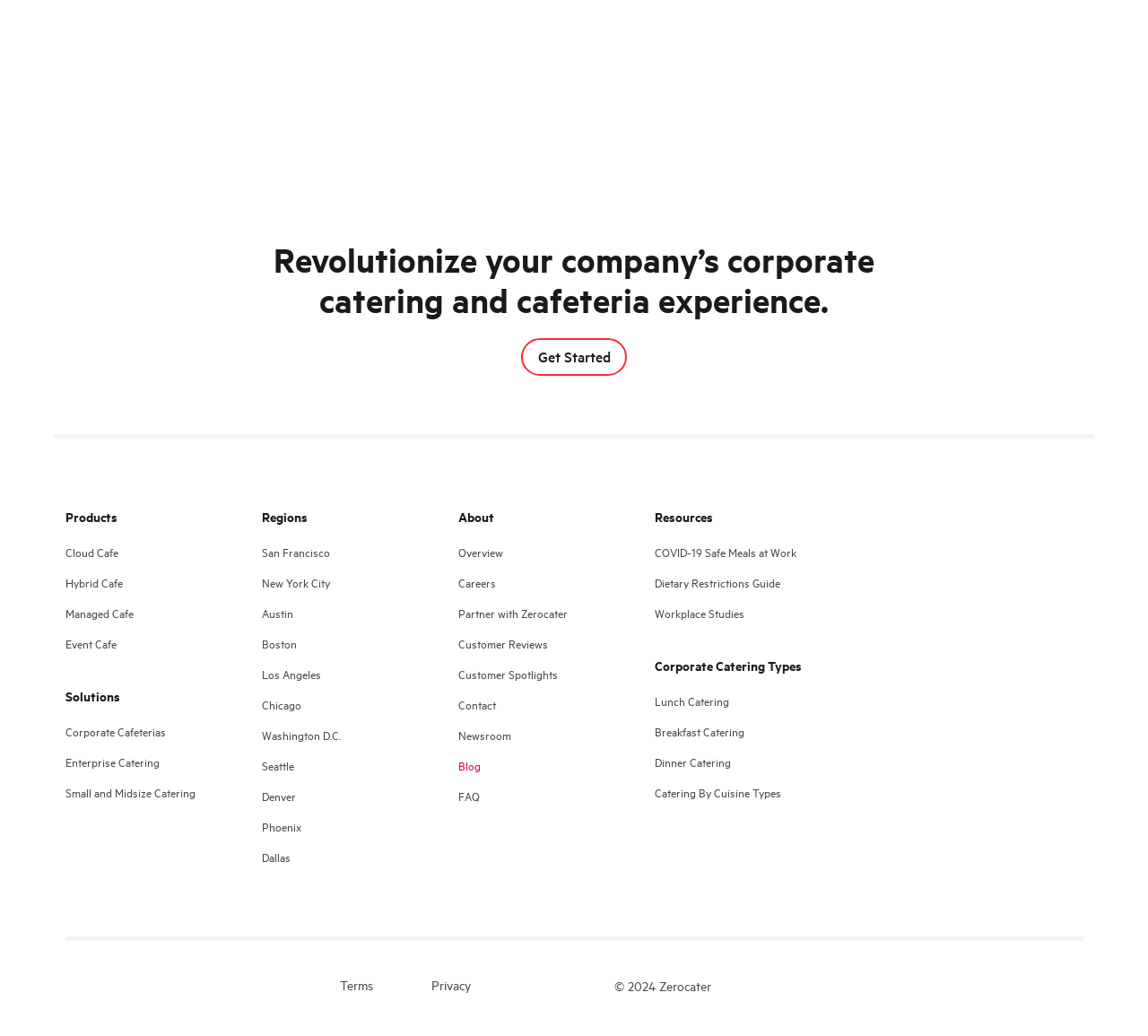Examine the image carefully and respond to the question with a detailed answer: 
How many social media links are listed?

There are 4 social media links listed, which are 'Twitter', 'Facebook', 'Instagram', and 'Linkedin', located at the bottom of the webpage with bounding box coordinates of [0.057, 0.938, 0.08, 0.955], [0.104, 0.938, 0.127, 0.955], [0.15, 0.938, 0.174, 0.955], and [0.197, 0.938, 0.221, 0.955] respectively.